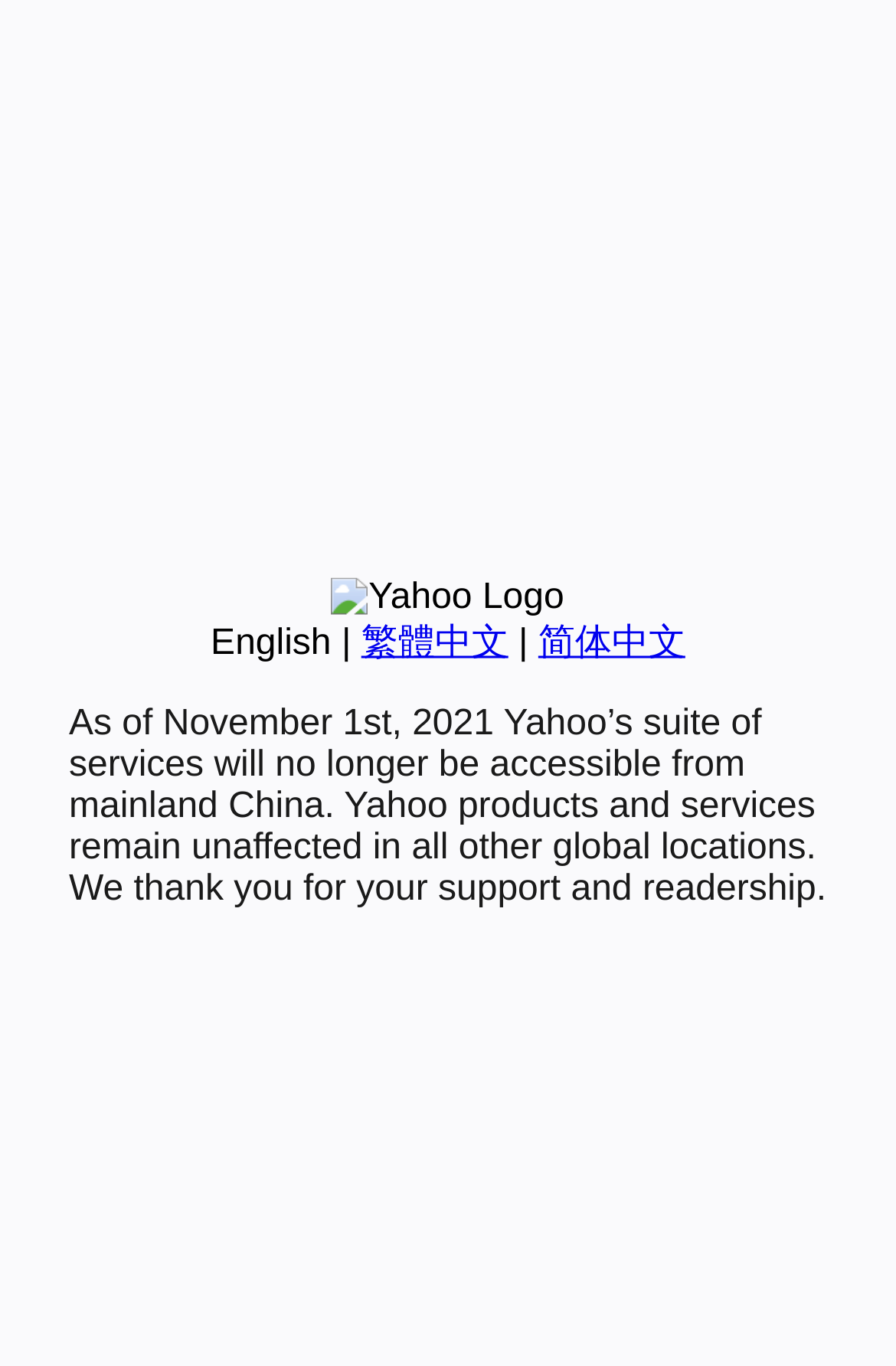Using floating point numbers between 0 and 1, provide the bounding box coordinates in the format (top-left x, top-left y, bottom-right x, bottom-right y). Locate the UI element described here: 繁體中文

[0.403, 0.457, 0.567, 0.485]